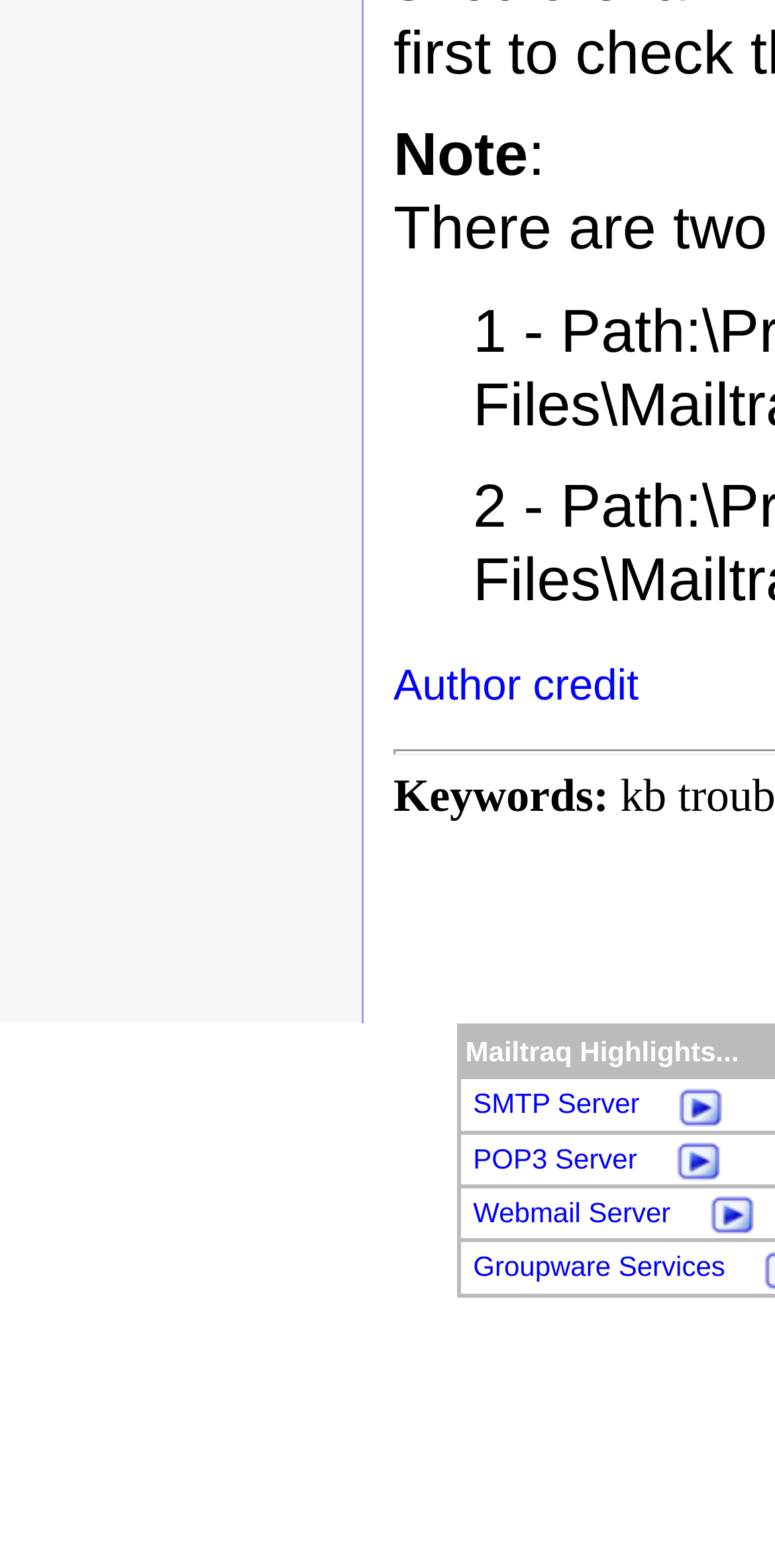What is the purpose of the 'Author credit' link?
Please provide a detailed answer to the question.

The webpage does not provide explicit information about the purpose of the 'Author credit' link. It is possible that it leads to a page with information about the author of the content, but this cannot be determined from the current webpage.